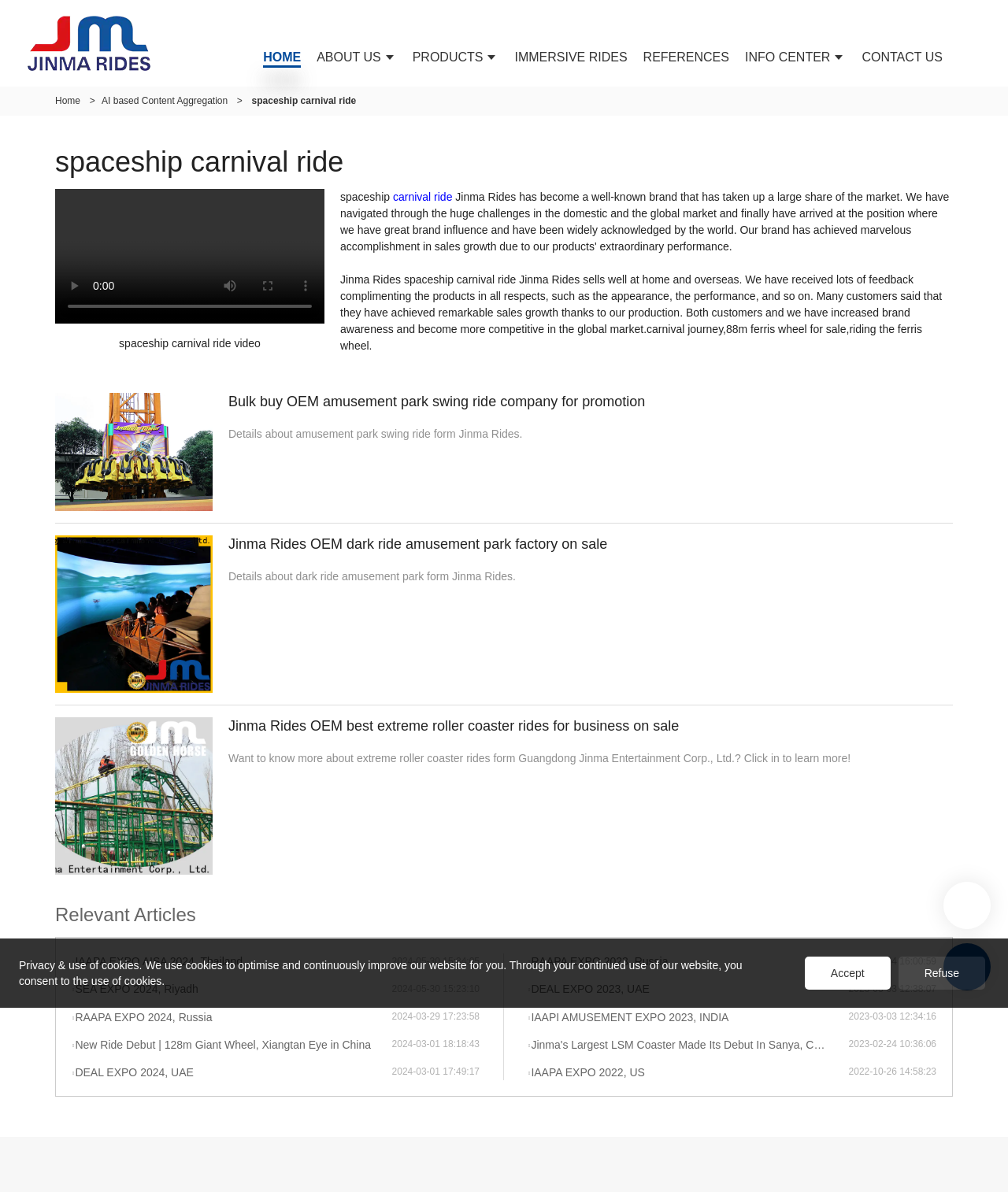Please identify the coordinates of the bounding box for the clickable region that will accomplish this instruction: "Read more about 'Bulk buy OEM amusement park swing ride company for promotion'".

[0.055, 0.329, 0.945, 0.428]